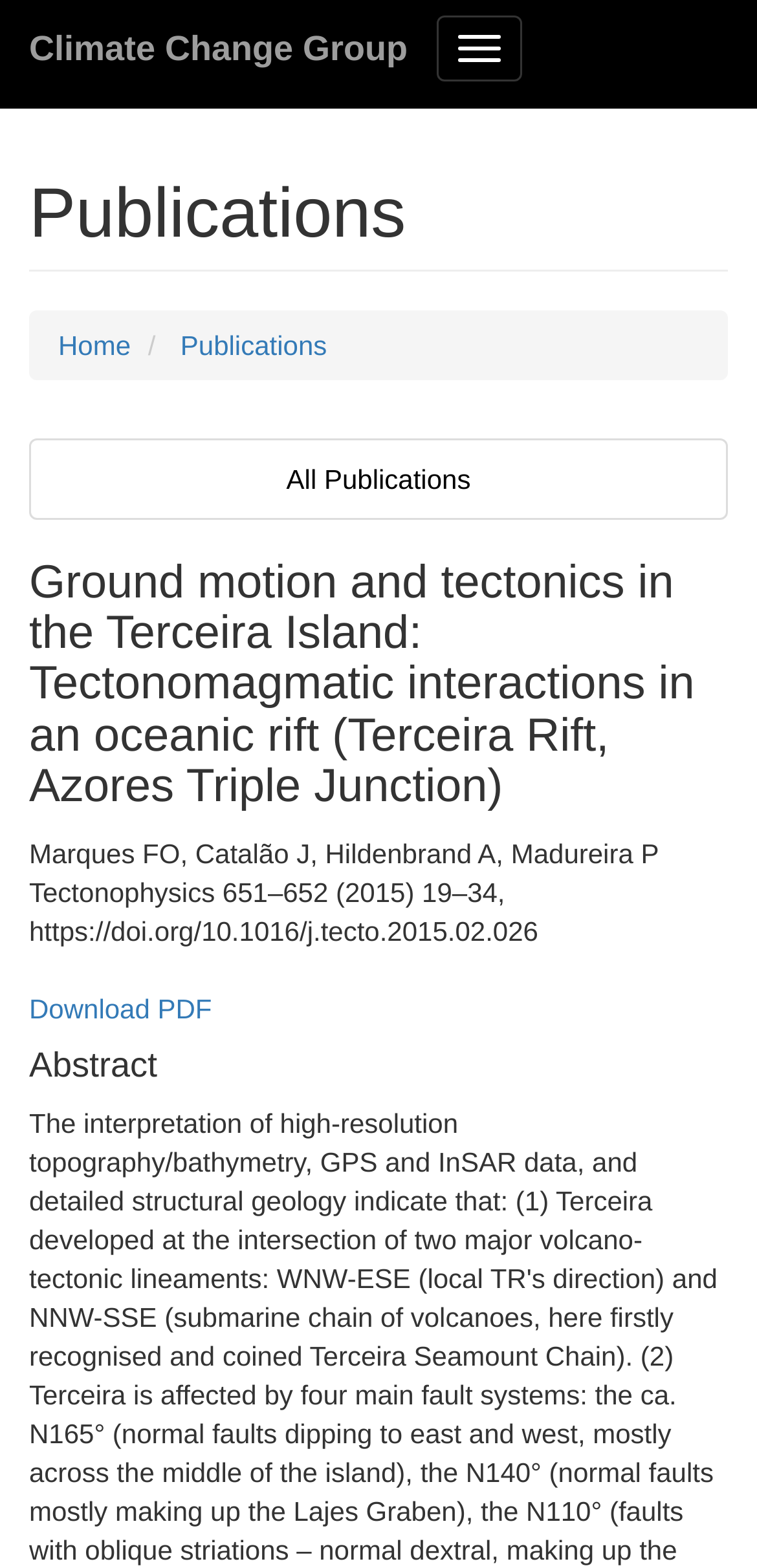Please reply to the following question using a single word or phrase: 
Who are the authors of the publication?

Marques FO, Catalão J, Hildenbrand A, Madureira P